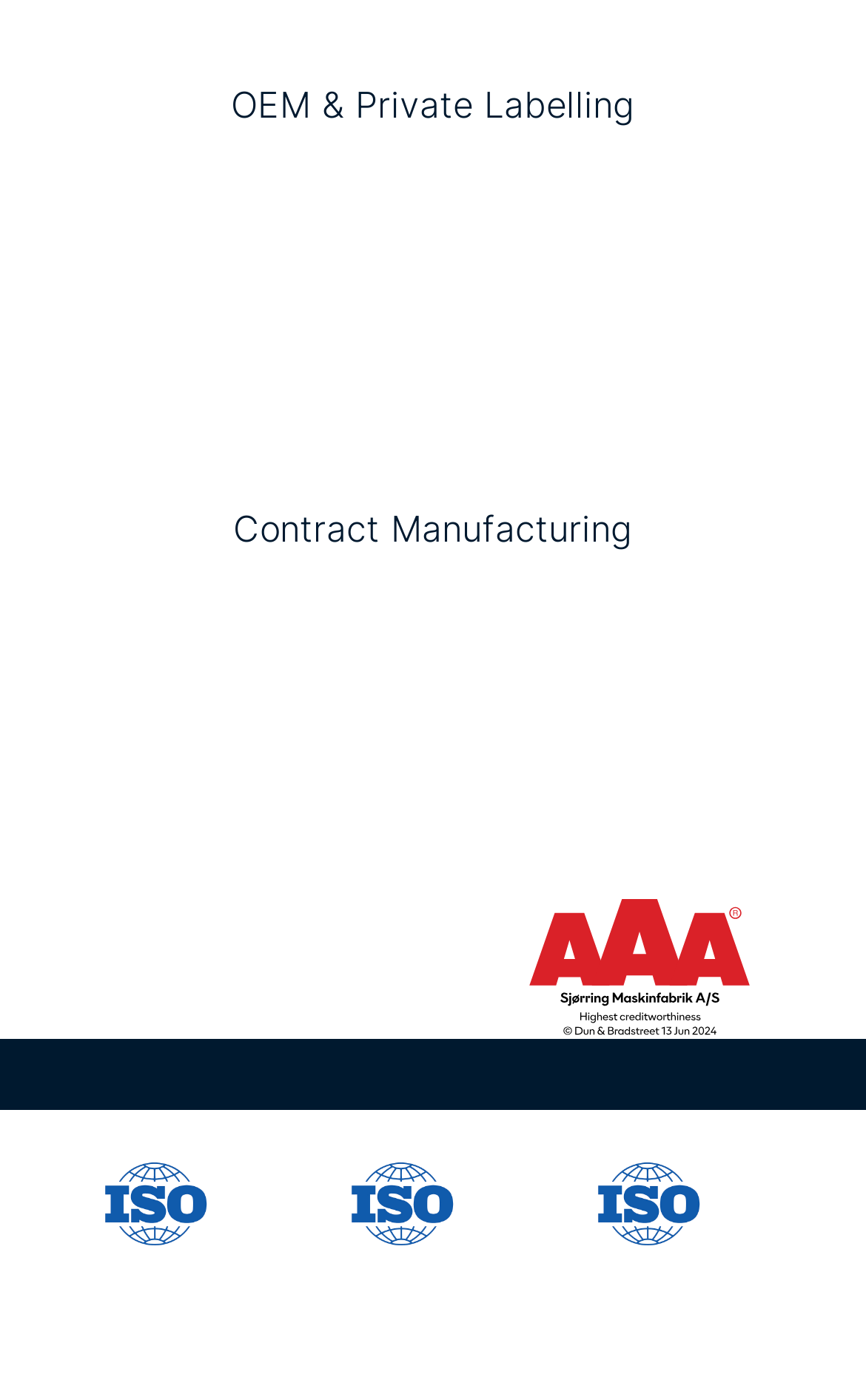Find the bounding box coordinates for the area that should be clicked to accomplish the instruction: "Explore 'Customized buckets'".

[0.206, 0.22, 0.794, 0.266]